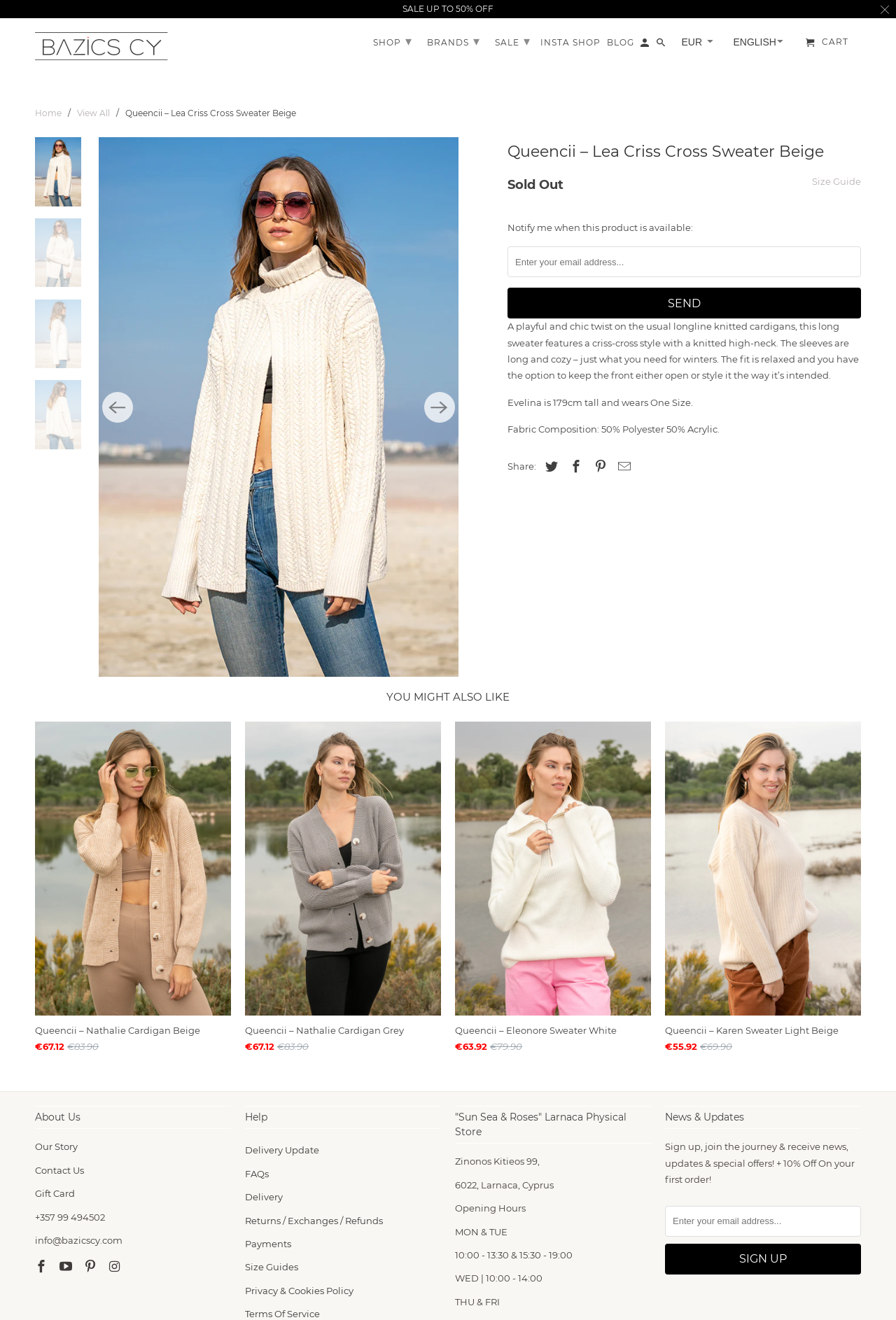Produce an extensive caption that describes everything on the webpage.

This webpage is about a product, specifically a criss-cross sweater beige from Queencii – Lea. At the top, there are navigation links, including "Home" and "View All", followed by a breadcrumb trail indicating the product category. Below this, there is a product image gallery with a "Previous" and "Next" button to navigate through the images.

On the left side, there are four small product images, each with a "Queencii – Lea Criss Cross Sweater Beige" label. On the right side, there is a product description, which explains that the sweater has a criss-cross style with a knitted high-neck, long and cozy sleeves, and a relaxed fit. The description also mentions the fabric composition and provides size information.

Below the product description, there is a "Sold Out" label, followed by a "Size Guide" link and a notification form to inform customers when the product is available again. There are also social media sharing links and a separator line.

The webpage then displays a "YOU MIGHT ALSO LIKE" section, featuring four similar products with images, prices, and links to each product page.

At the bottom, there are three columns of links and information. The first column is about the company, with links to "Our Story", "Contact Us", and "Gift Card", as well as contact information. The second column is a "Help" section, with links to various topics such as delivery, FAQs, and returns. The third column is about a physical store in Larnaca, Cyprus, with address, opening hours, and a "News & Updates" section where customers can sign up for newsletters and special offers.